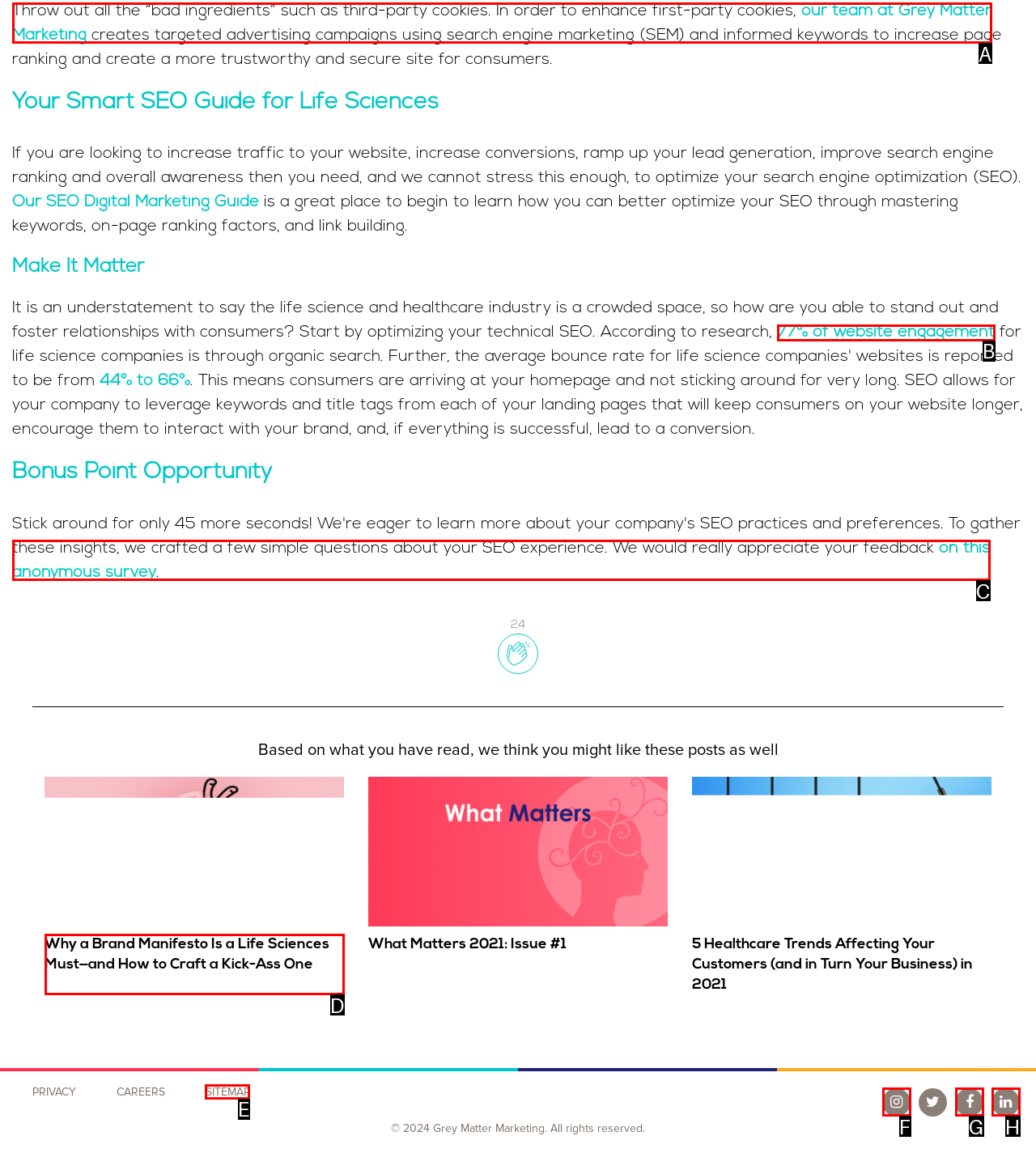Tell me which one HTML element I should click to complete this task: View the Sitemap Answer with the option's letter from the given choices directly.

E